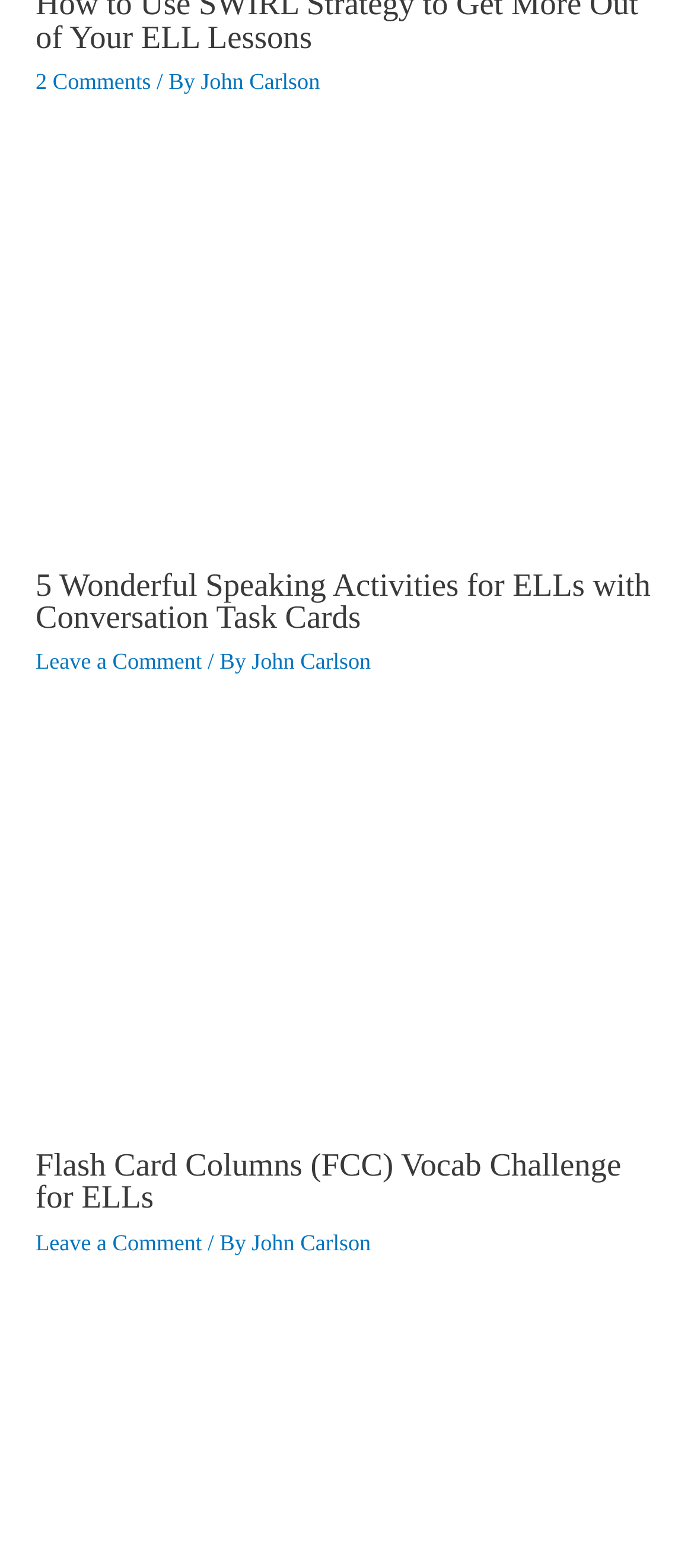Using the provided description: "2 Comments", find the bounding box coordinates of the corresponding UI element. The output should be four float numbers between 0 and 1, in the format [left, top, right, bottom].

[0.051, 0.044, 0.218, 0.06]